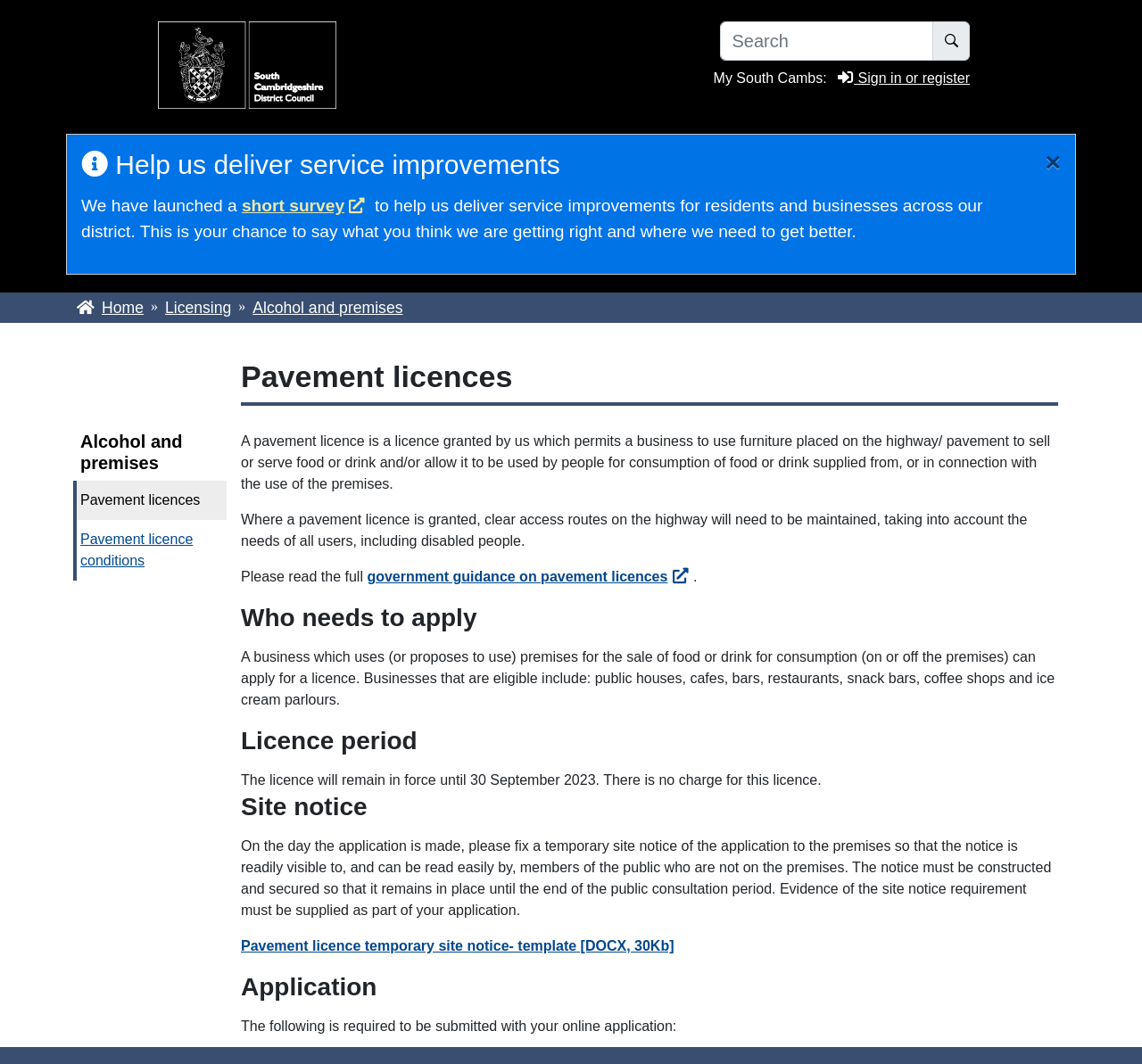Please specify the bounding box coordinates in the format (top-left x, top-left y, bottom-right x, bottom-right y), with all values as floating point numbers between 0 and 1. Identify the bounding box of the UI element described by: aria-label="South Cambridgeshire Logo"

[0.138, 0.02, 0.295, 0.102]